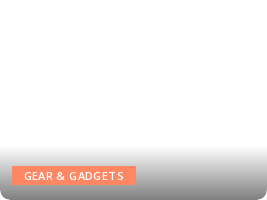Give an in-depth description of what is happening in the image.

The image features a prominent button labeled "GEAR & GADGETS," set against a gradient background that transitions from light to dark. This button serves as a link to a category or section focused on various tools and equipment, appealing to users interested in exploring articles, products, or content related to gear and gadgets. The visually striking design invites interaction and suggests an emphasis on discovering useful items for everyday life or specific activities.